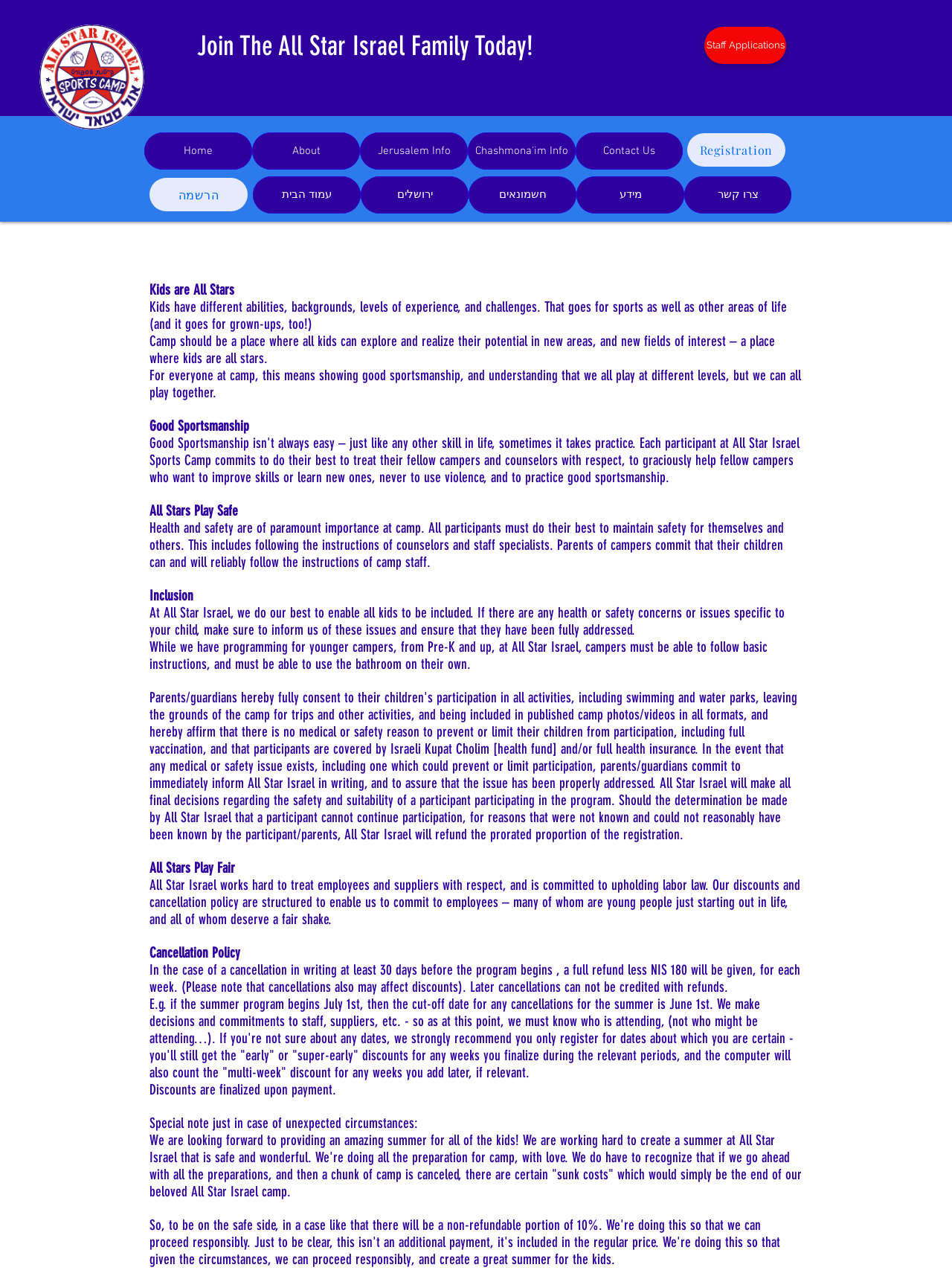Pinpoint the bounding box coordinates of the clickable element needed to complete the instruction: "Click on 'Registration'". The coordinates should be provided as four float numbers between 0 and 1: [left, top, right, bottom].

[0.722, 0.104, 0.825, 0.13]